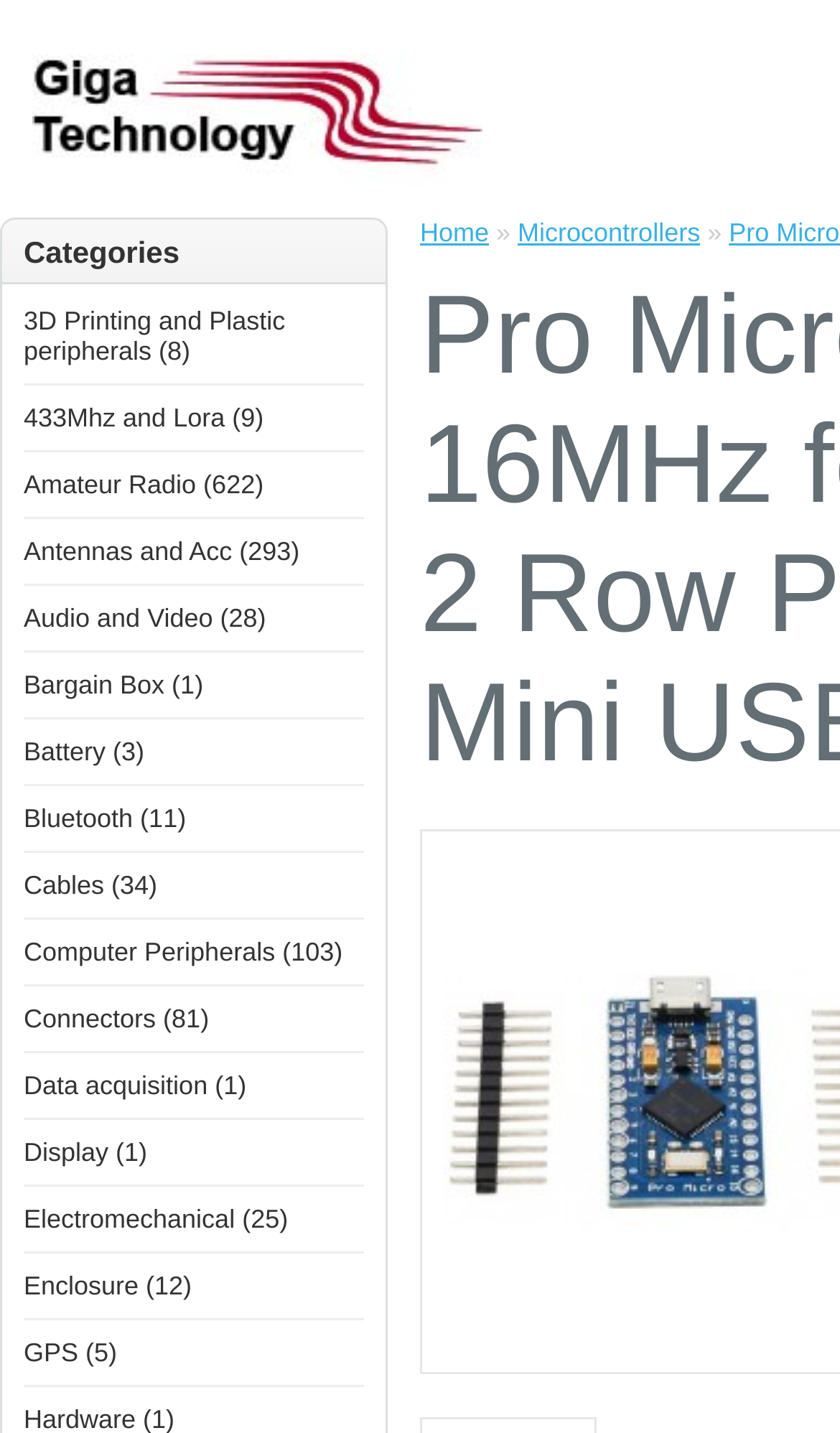What is the company name?
Can you provide an in-depth and detailed response to the question?

The company name is found at the top left corner of the webpage, where the logo and the text 'Giga Technology' are located.